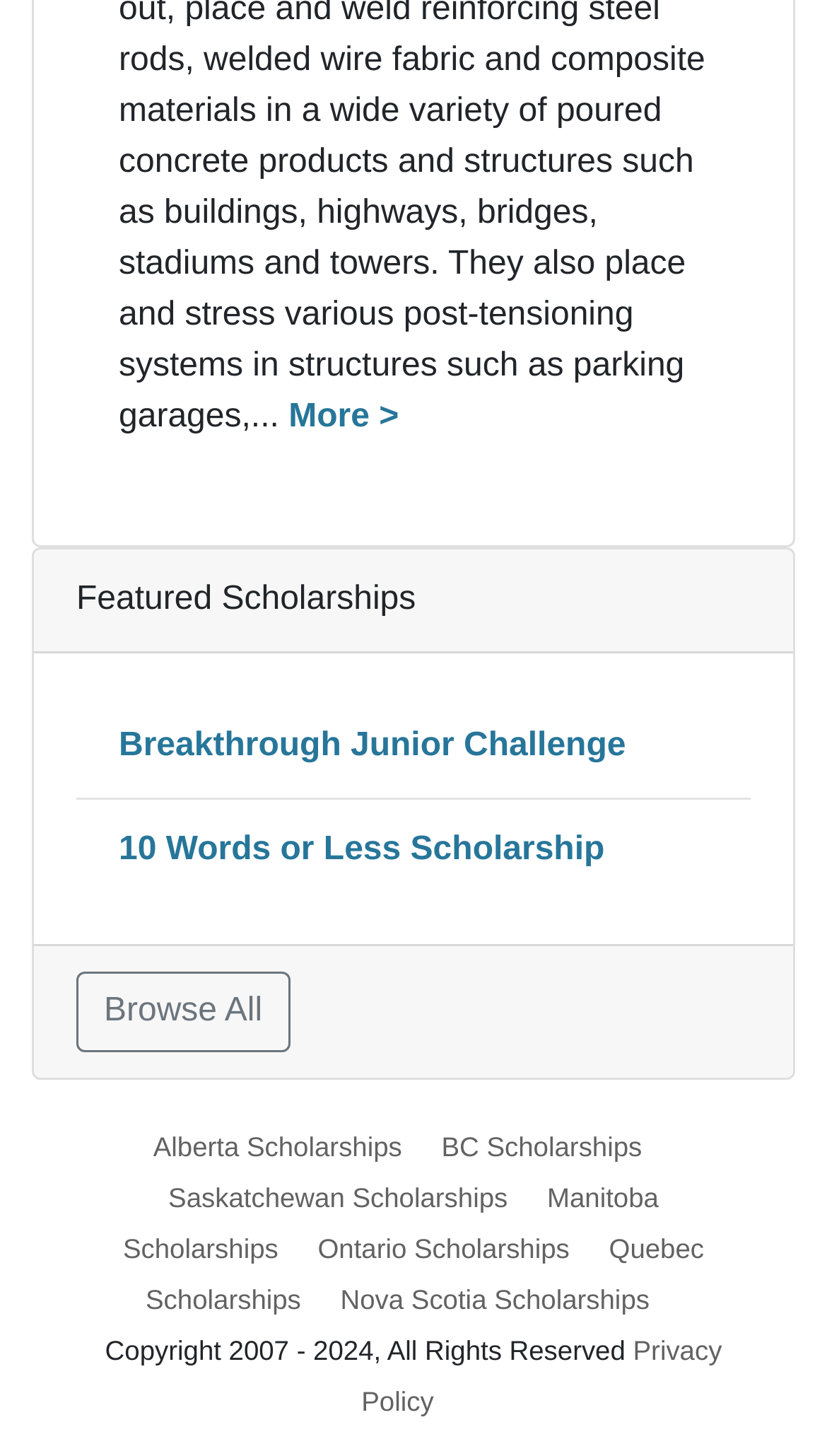Locate the bounding box coordinates of the clickable region to complete the following instruction: "Discover how to overcome low self-esteem with mindfulness."

None